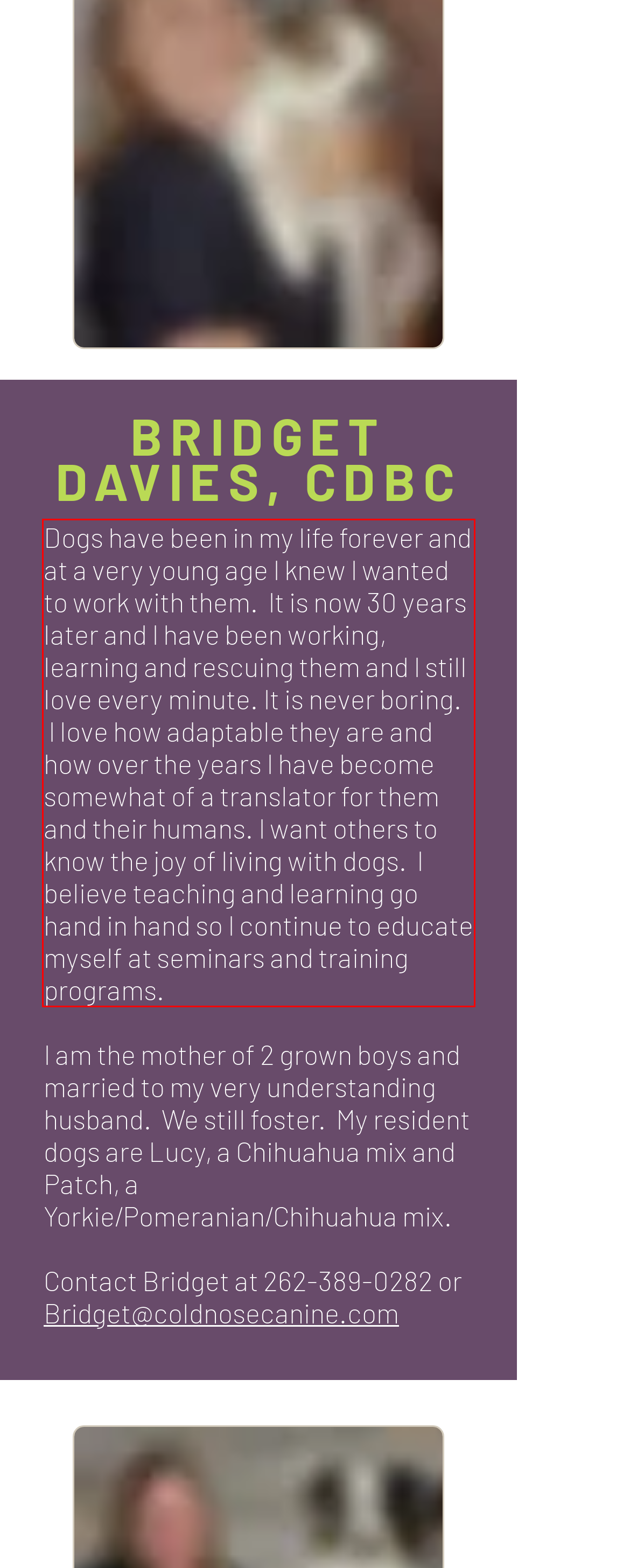Examine the screenshot of the webpage, locate the red bounding box, and generate the text contained within it.

I use only positive training techniques, because research and behavior science have shown it’s the most effective way for you and your dog to learn. Plus, it’s fun! We’ll set reasonable expectations and rules for your dog as we train. We’ll use positive techniques, like rewarding with food, toys, touch and praise. What I do takes time, love, respect and consistency—just like any change. My goal is to help you be successful with your dog.